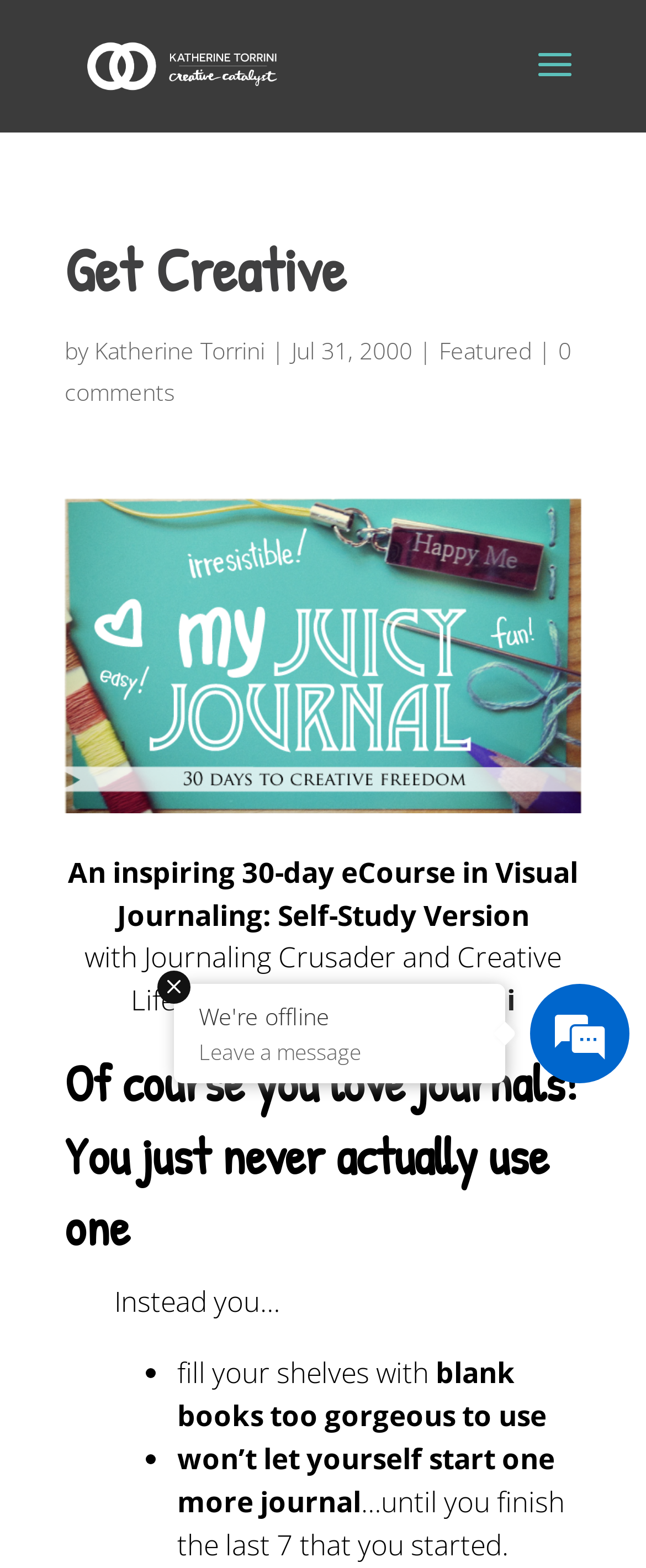What is the author's profession?
Identify the answer in the screenshot and reply with a single word or phrase.

Creative Life Coach